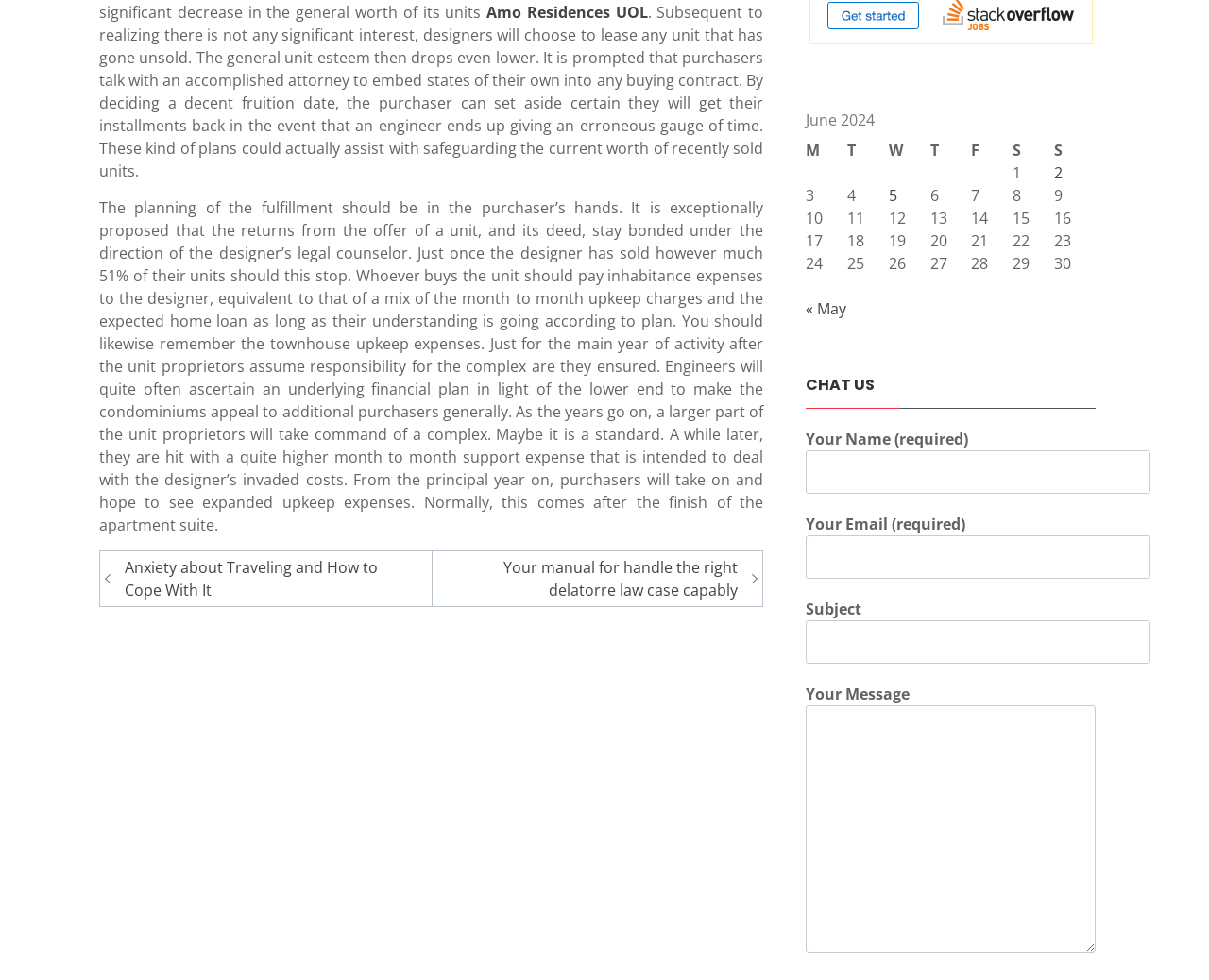Pinpoint the bounding box coordinates of the element you need to click to execute the following instruction: "Fill in the 'Your Name' field in the contact form". The bounding box should be represented by four float numbers between 0 and 1, in the format [left, top, right, bottom].

[0.667, 0.393, 0.952, 0.437]